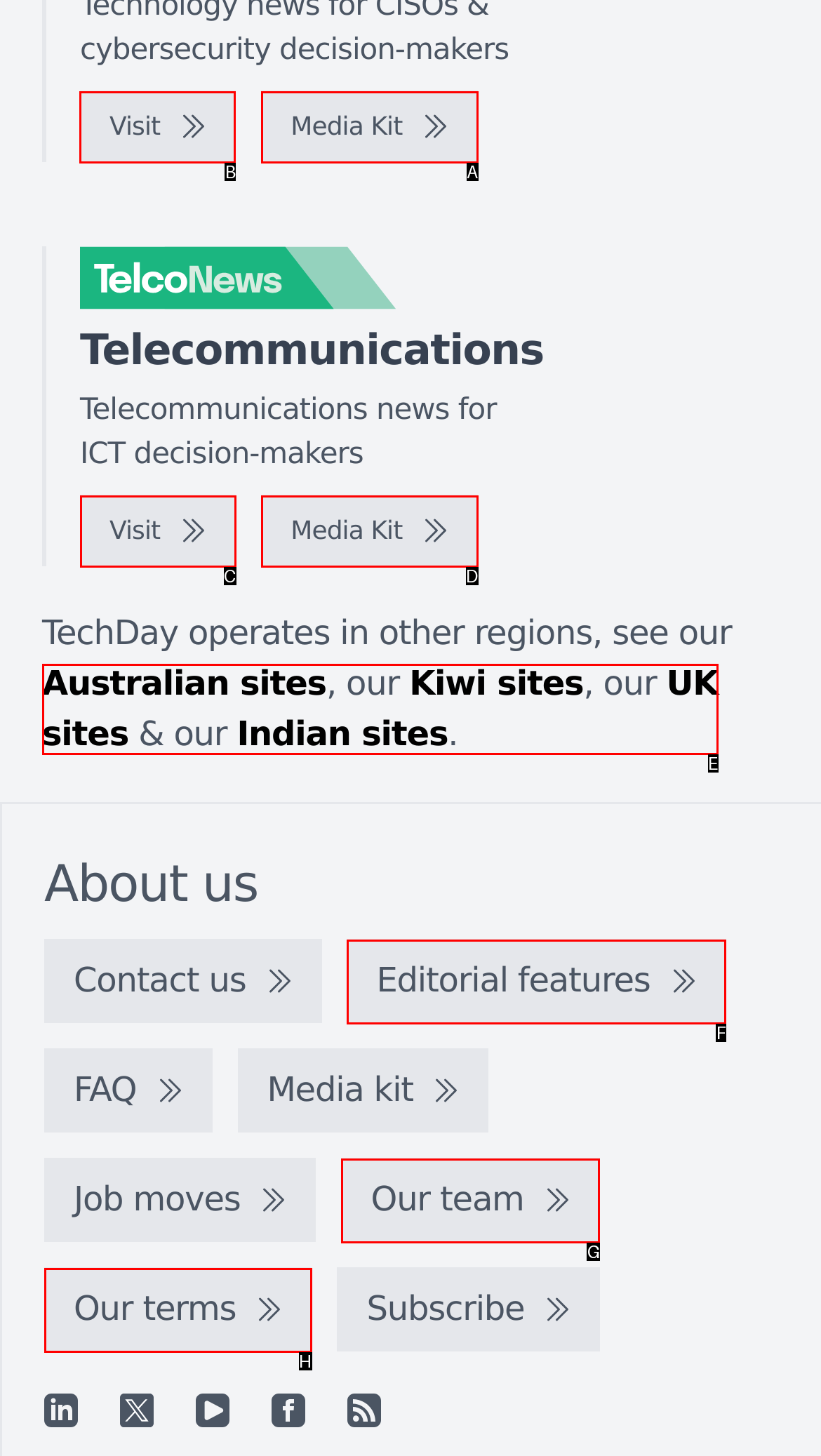Tell me which one HTML element I should click to complete this task: Visit the website Answer with the option's letter from the given choices directly.

B